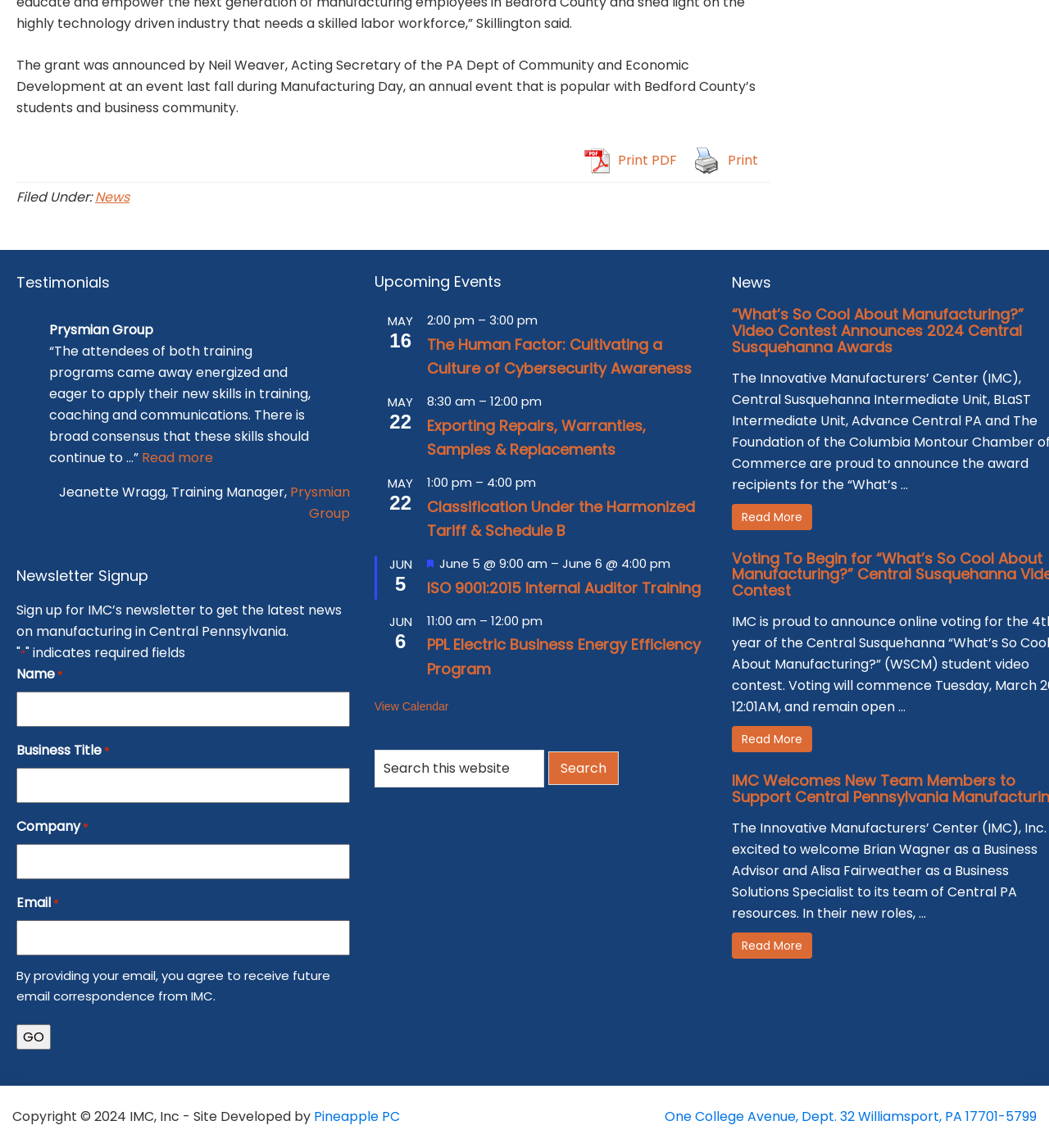Could you determine the bounding box coordinates of the clickable element to complete the instruction: "Enter name"? Provide the coordinates as four float numbers between 0 and 1, i.e., [left, top, right, bottom].

[0.016, 0.566, 0.333, 0.596]